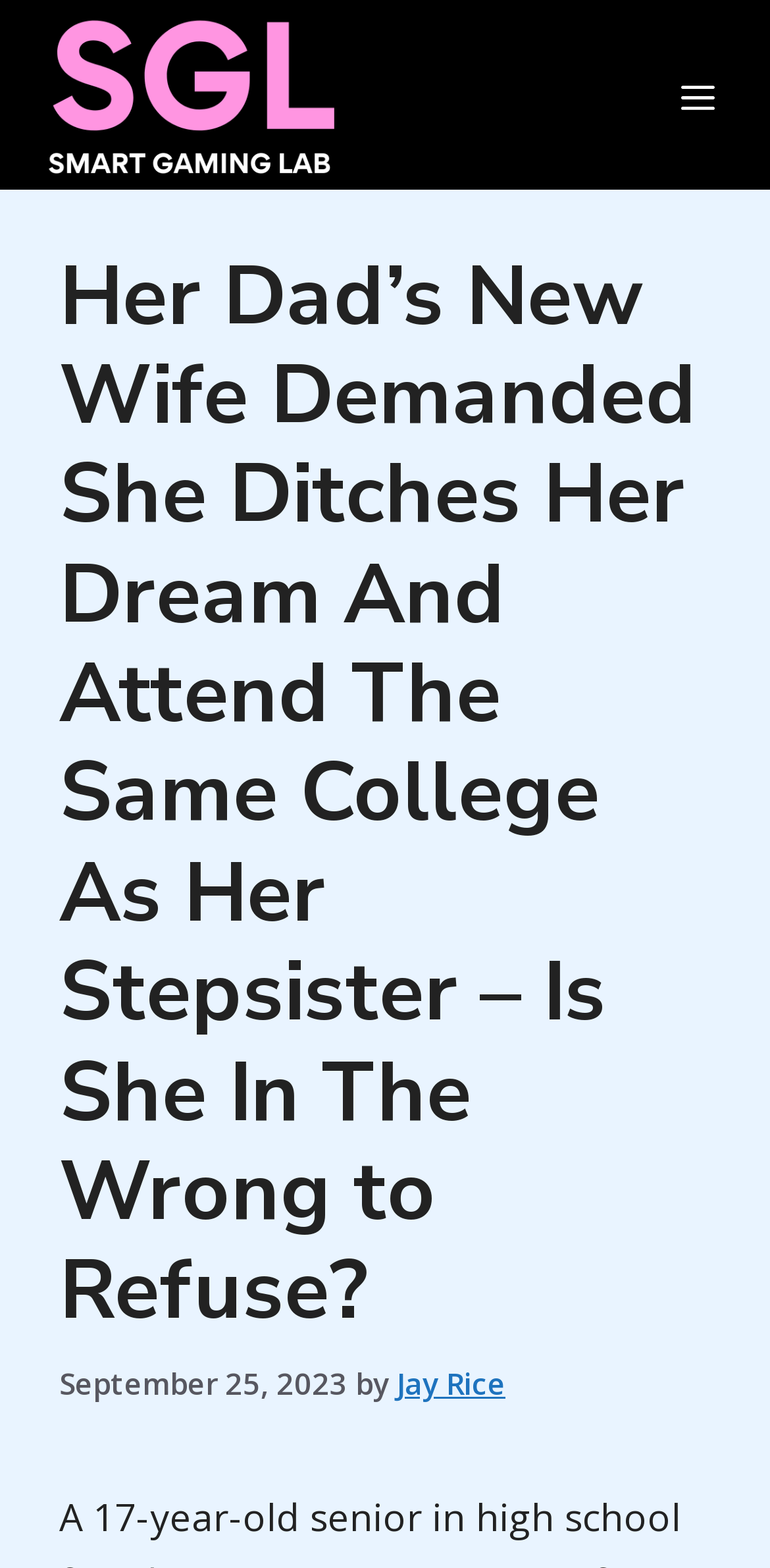Answer briefly with one word or phrase:
When was the article published?

September 25, 2023